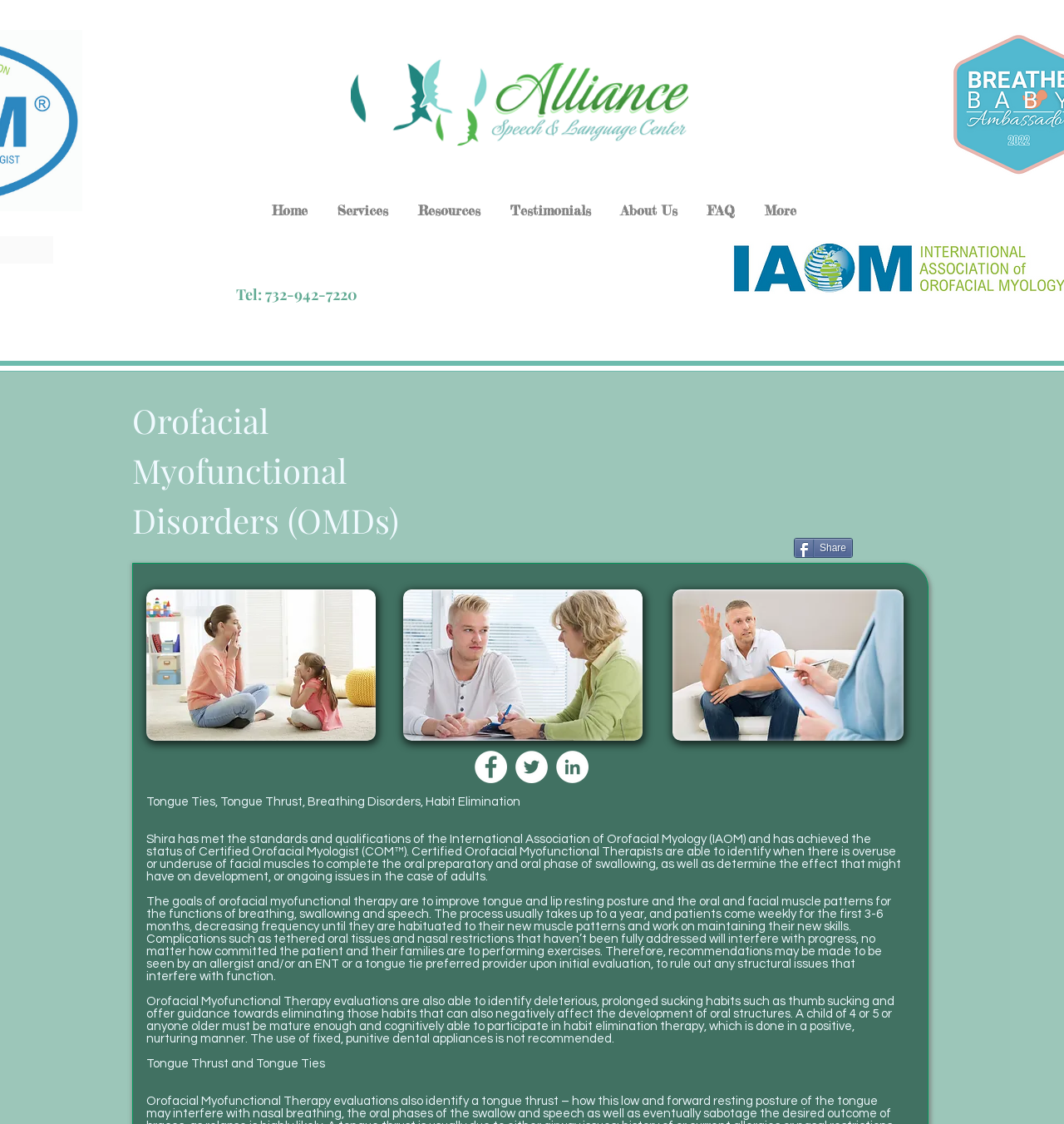How many social media links are in the Social Bar?
Look at the screenshot and give a one-word or phrase answer.

3